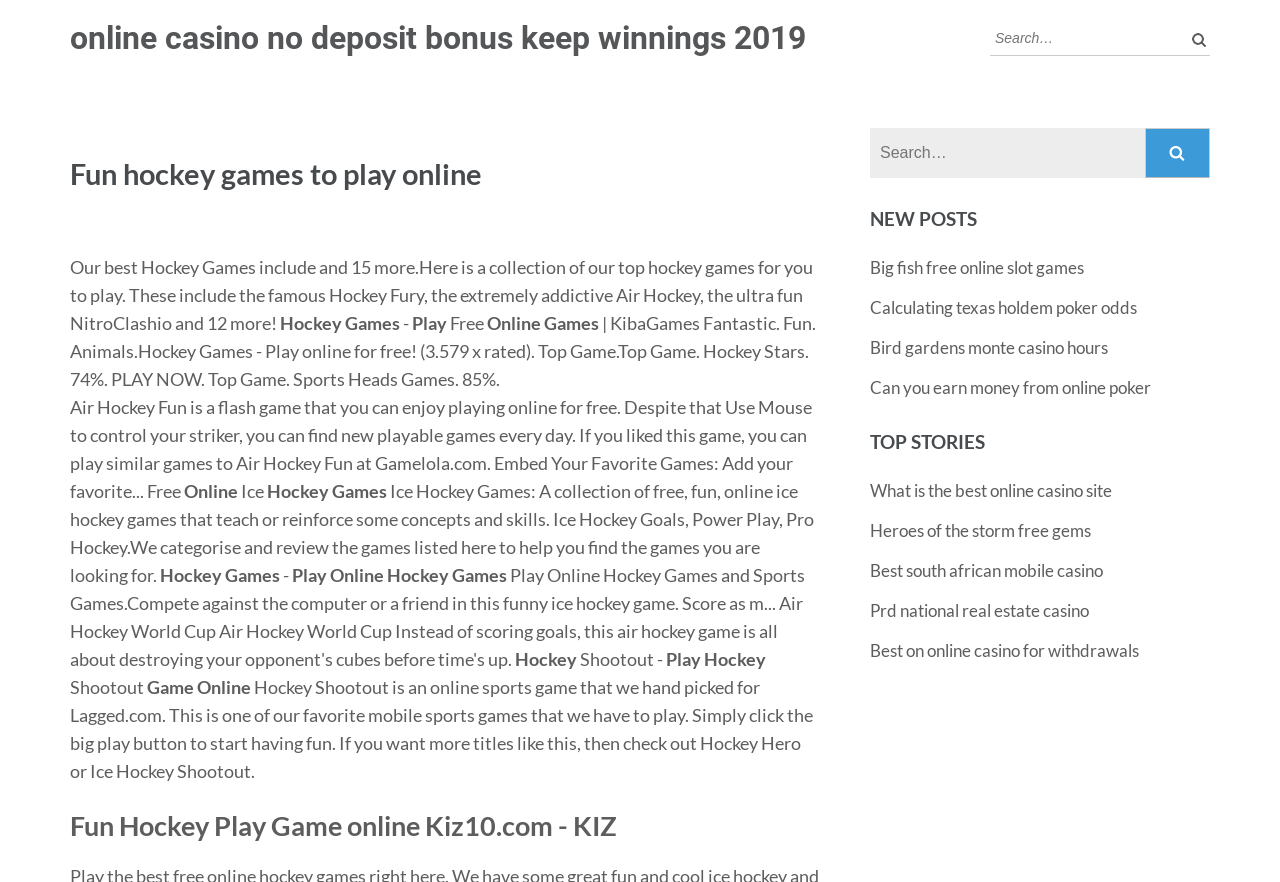Please locate the clickable area by providing the bounding box coordinates to follow this instruction: "Search for Air Hockey Fun".

[0.773, 0.023, 0.92, 0.062]